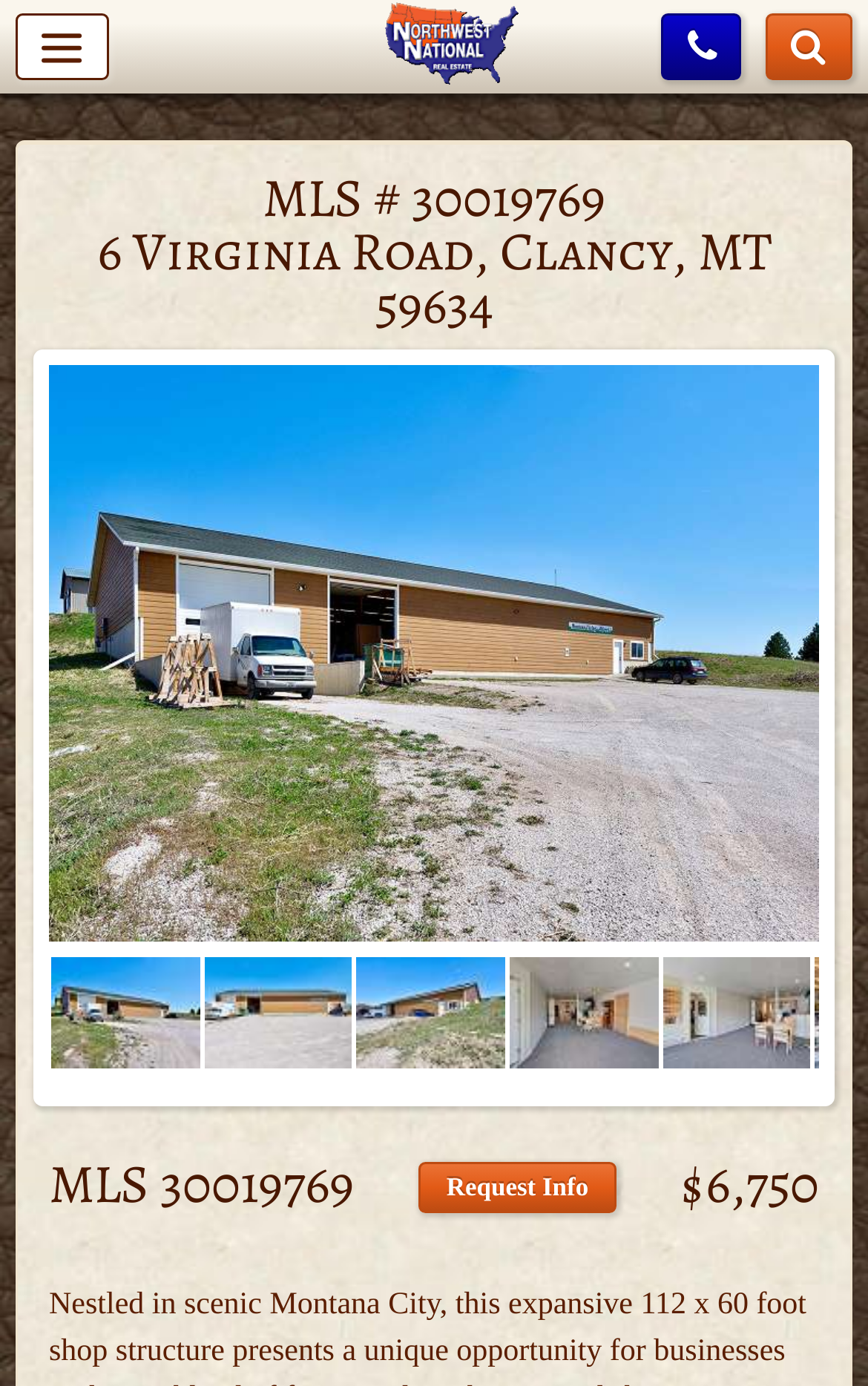Provide a short answer to the following question with just one word or phrase: What can you do with the 'Request Info' button?

Request information